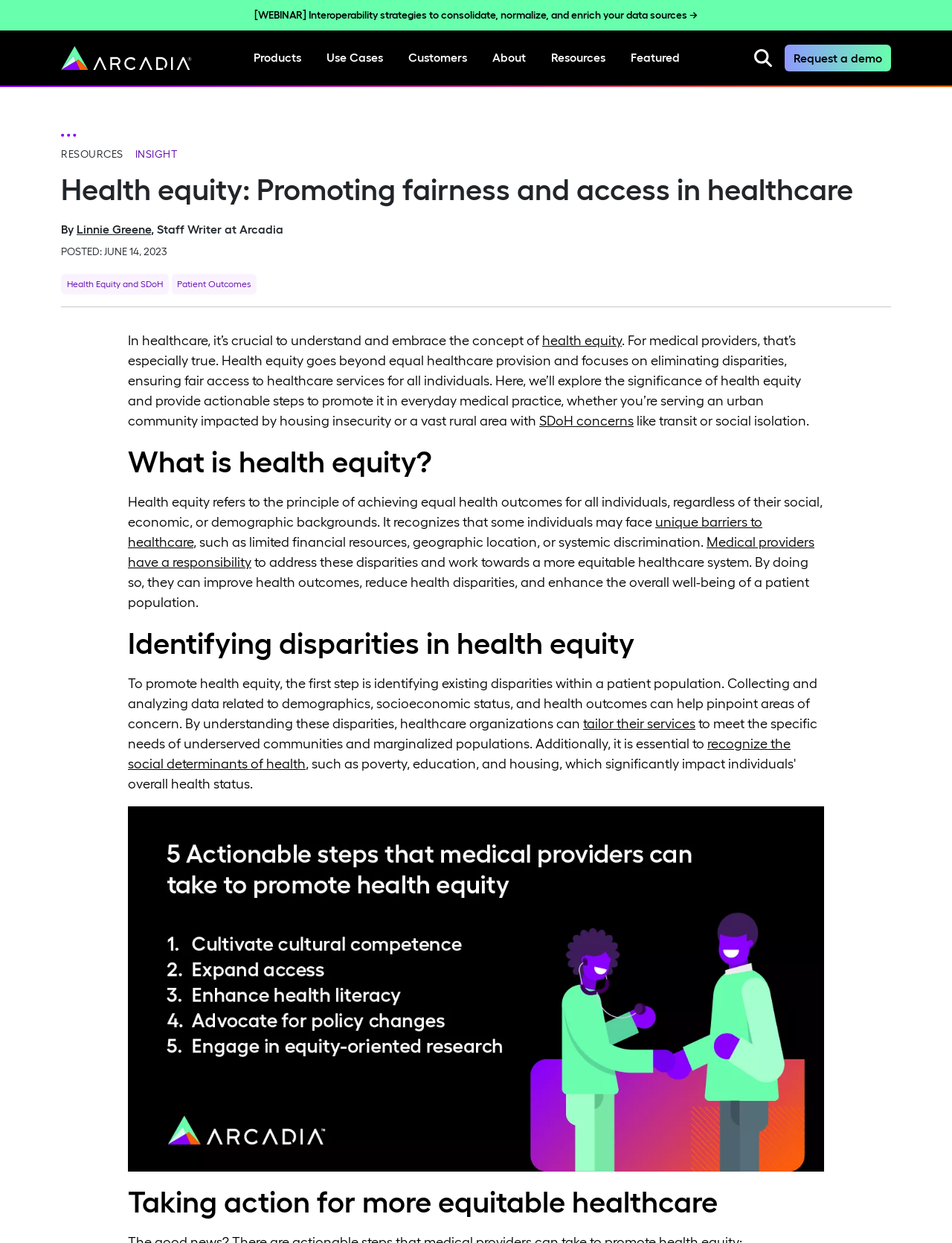How many actionable steps are provided to promote health equity?
Based on the image, answer the question in a detailed manner.

The webpage provides 5 actionable steps that medical providers can take to promote health equity, which are listed in the figure '5 Actionable steps that medical providers can take to promote health equity'.